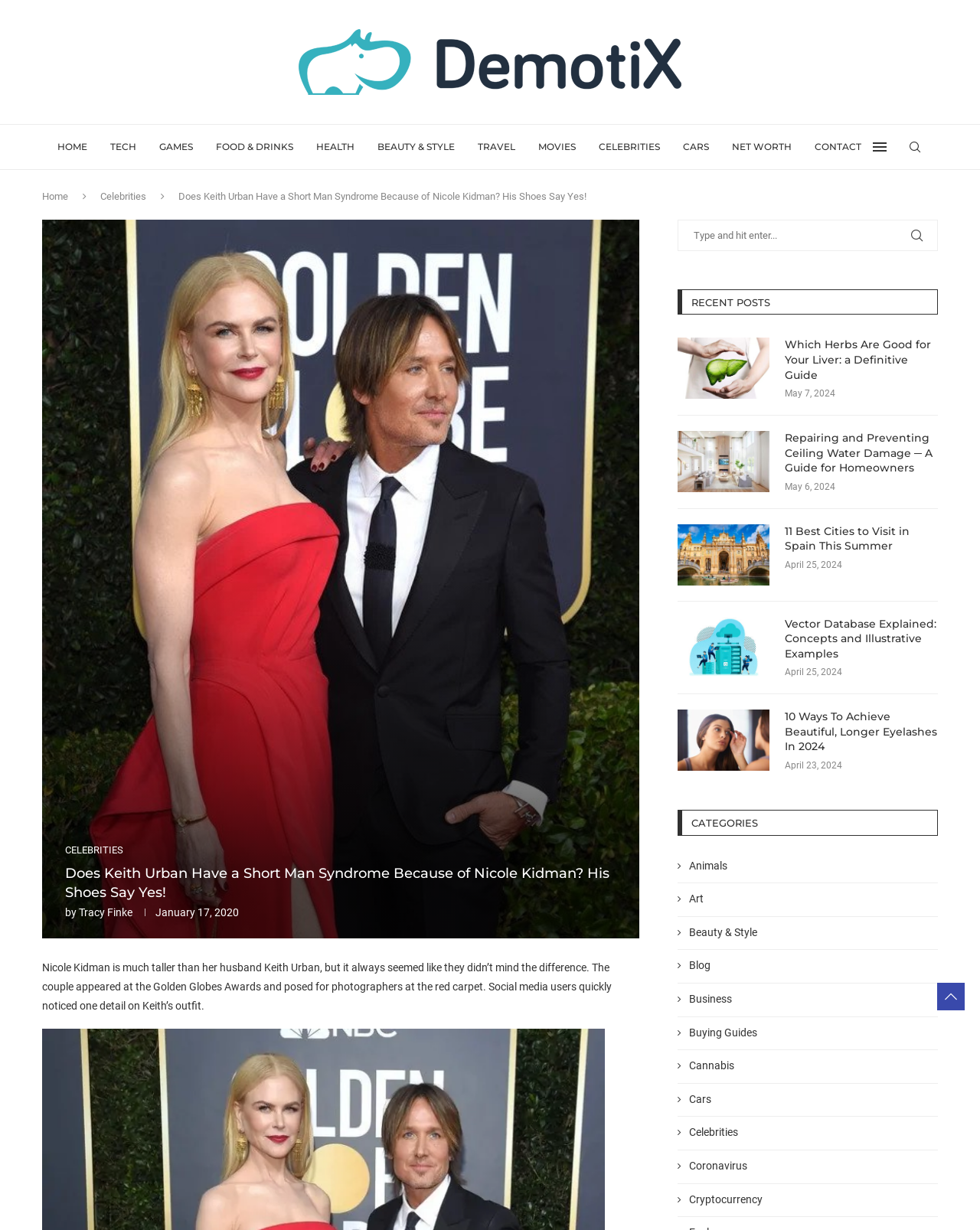Please predict the bounding box coordinates (top-left x, top-left y, bottom-right x, bottom-right y) for the UI element in the screenshot that fits the description: Beauty & Style

[0.385, 0.101, 0.464, 0.138]